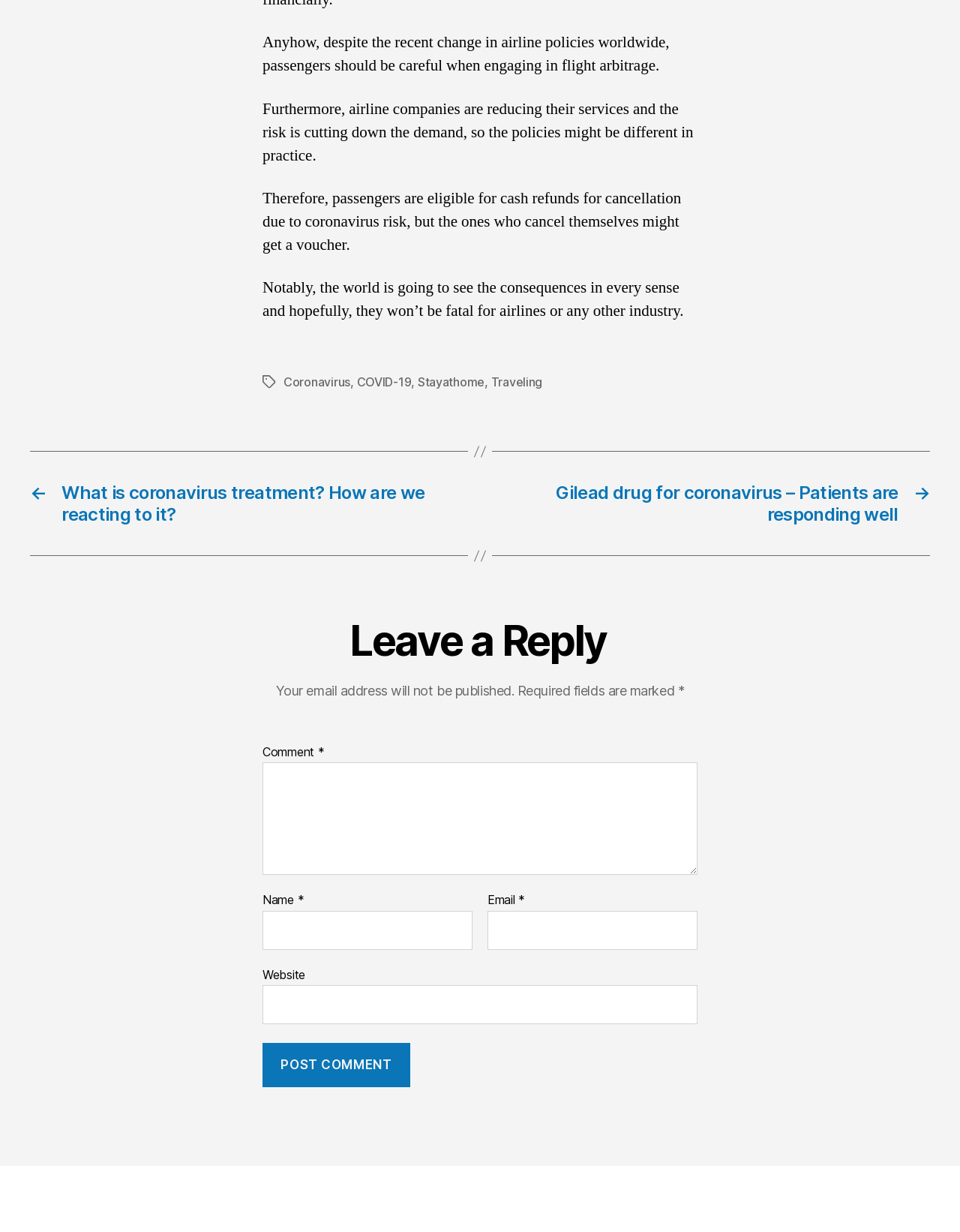What is the topic of the article?
Respond with a short answer, either a single word or a phrase, based on the image.

Coronavirus